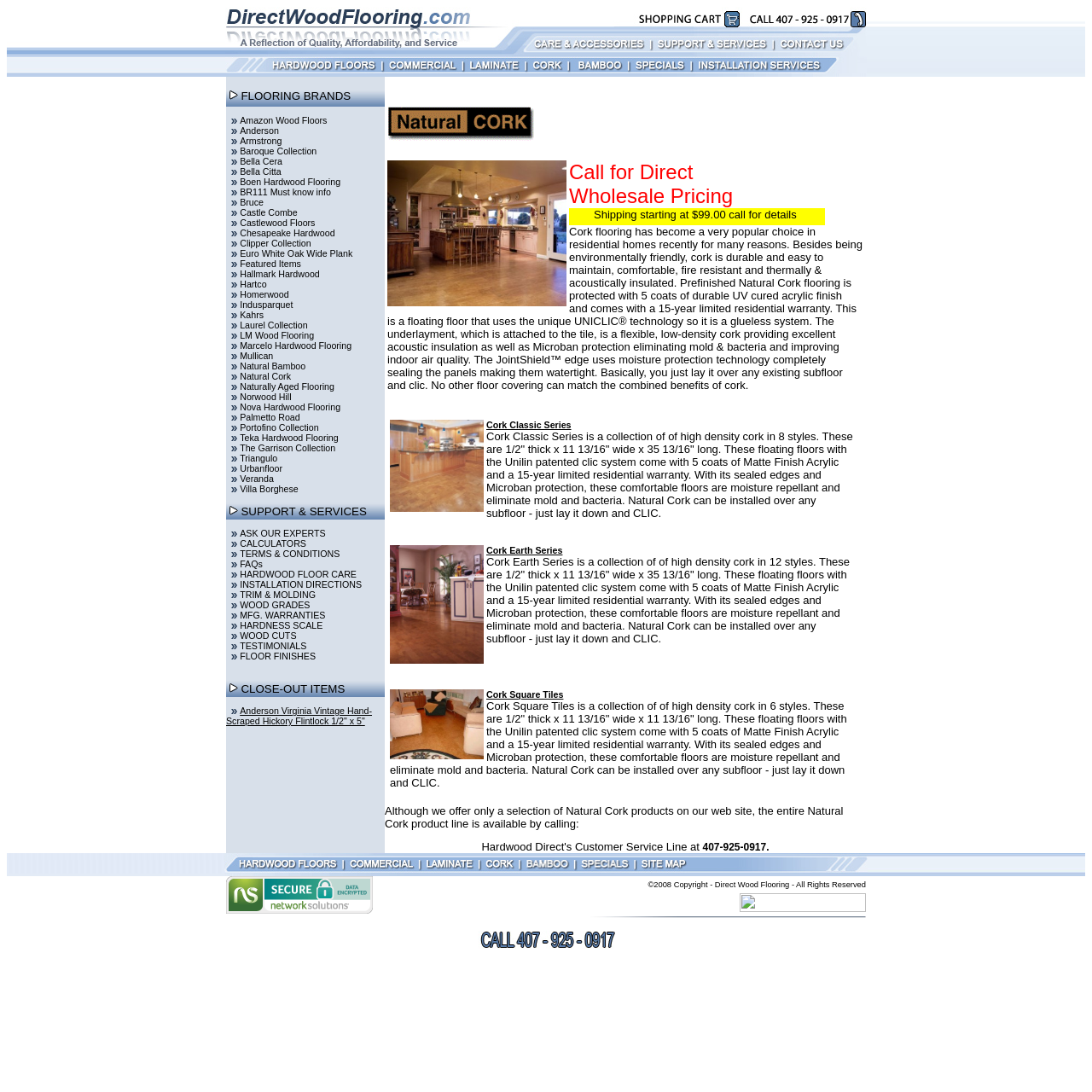How many flooring brands are listed on this webpage?
Please answer using one word or phrase, based on the screenshot.

Multiple